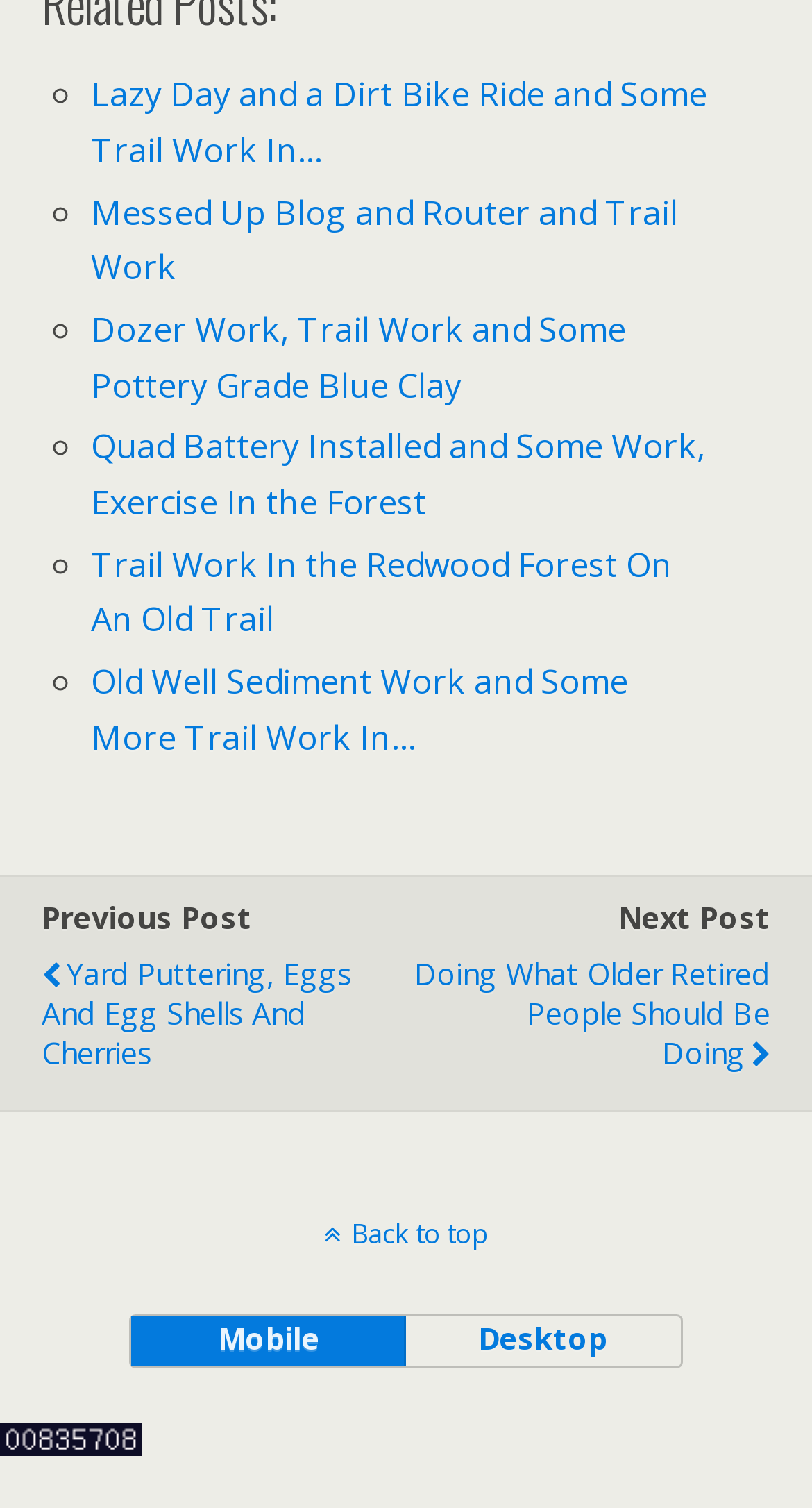What is the text of the first link?
Please provide a single word or phrase in response based on the screenshot.

Lazy Day and a Dirt Bike Ride and Some Trail Work In…